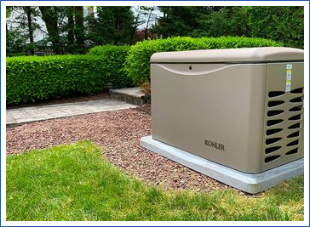What is the purpose of the generator?
Based on the image content, provide your answer in one word or a short phrase.

Backup power source